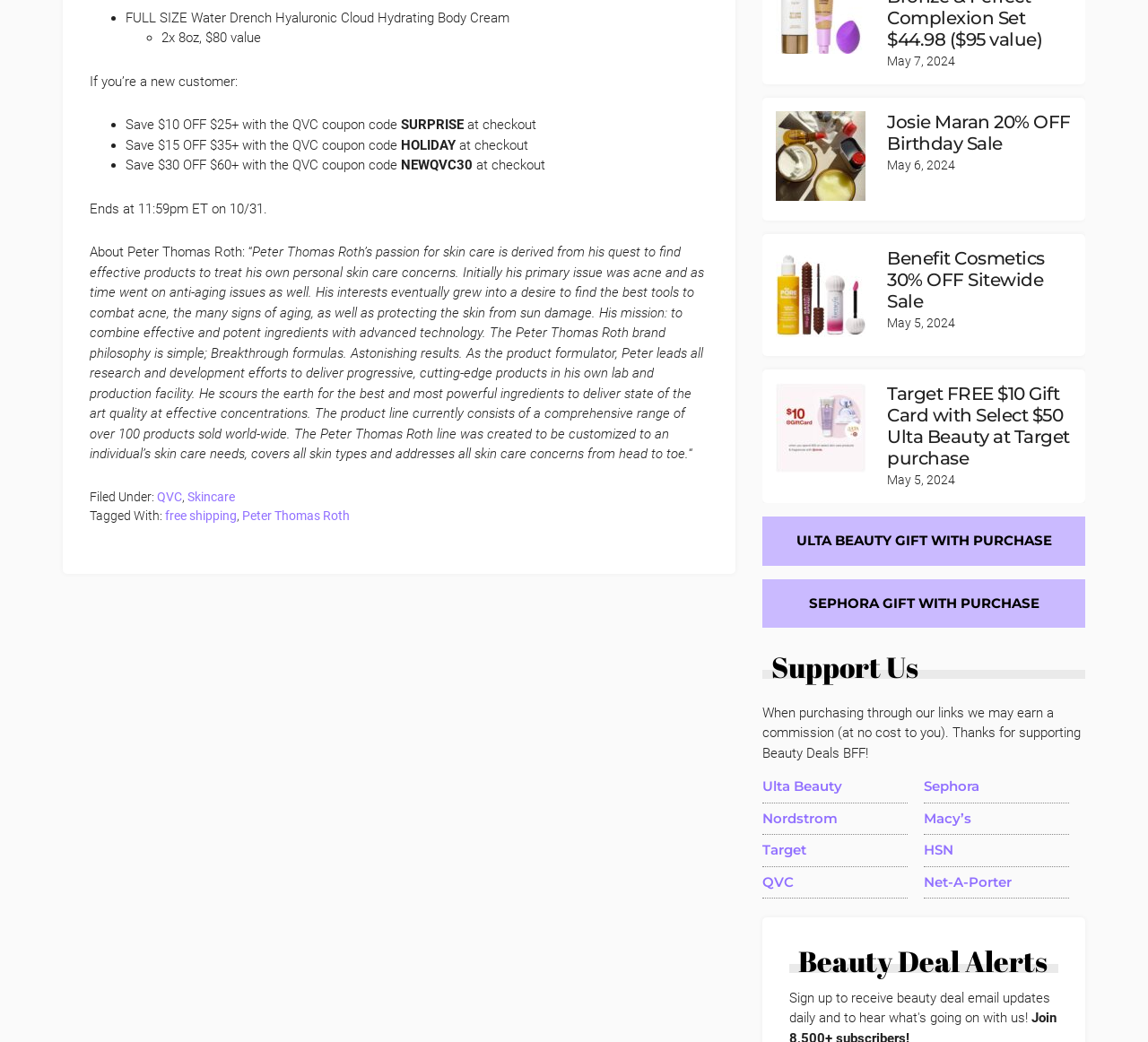Show the bounding box coordinates of the element that should be clicked to complete the task: "Click on the 'Skincare' link".

[0.163, 0.47, 0.205, 0.483]